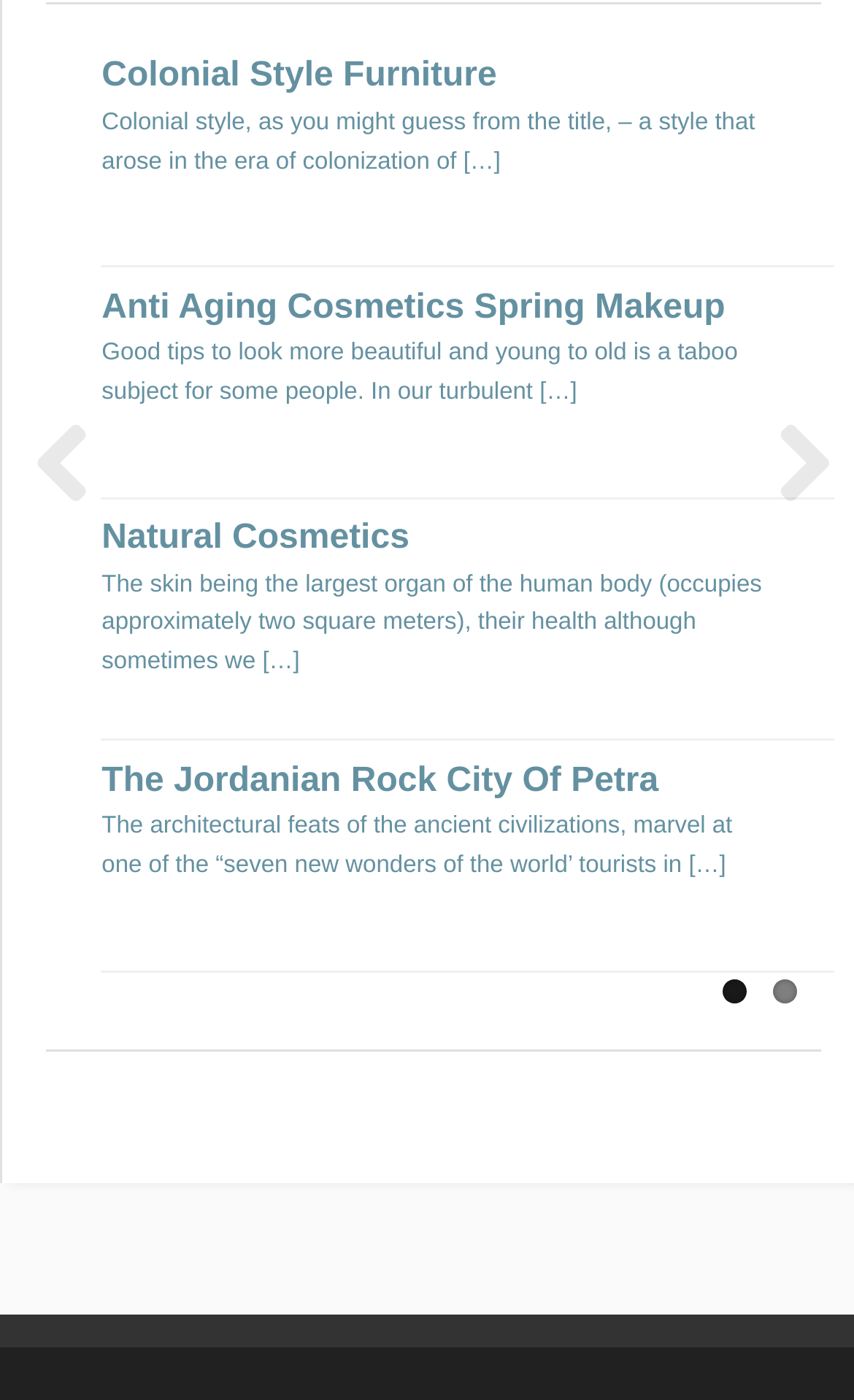Please find the bounding box coordinates of the clickable region needed to complete the following instruction: "Click on 'Next'". The bounding box coordinates must consist of four float numbers between 0 and 1, i.e., [left, top, right, bottom].

[0.872, 0.283, 0.974, 0.377]